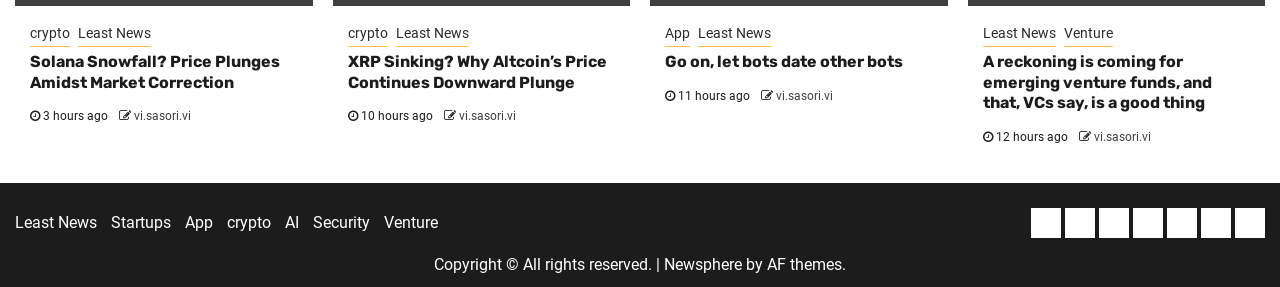Find the bounding box coordinates for the area that should be clicked to accomplish the instruction: "Click on the 'crypto' link".

[0.023, 0.08, 0.055, 0.163]